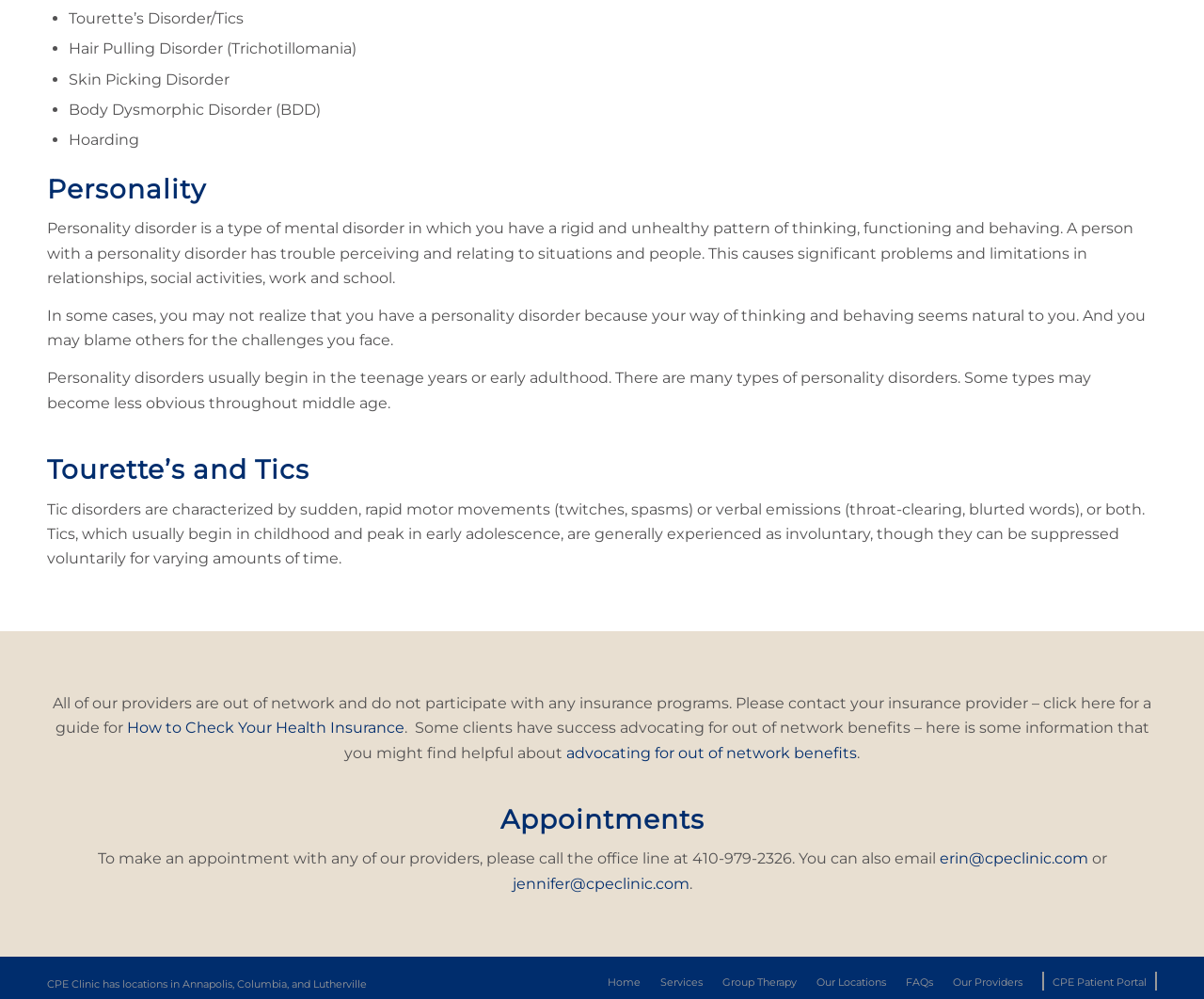Identify the bounding box of the UI element described as follows: "jennifer@cpeclinic.com". Provide the coordinates as four float numbers in the range of 0 to 1 [left, top, right, bottom].

[0.425, 0.876, 0.572, 0.893]